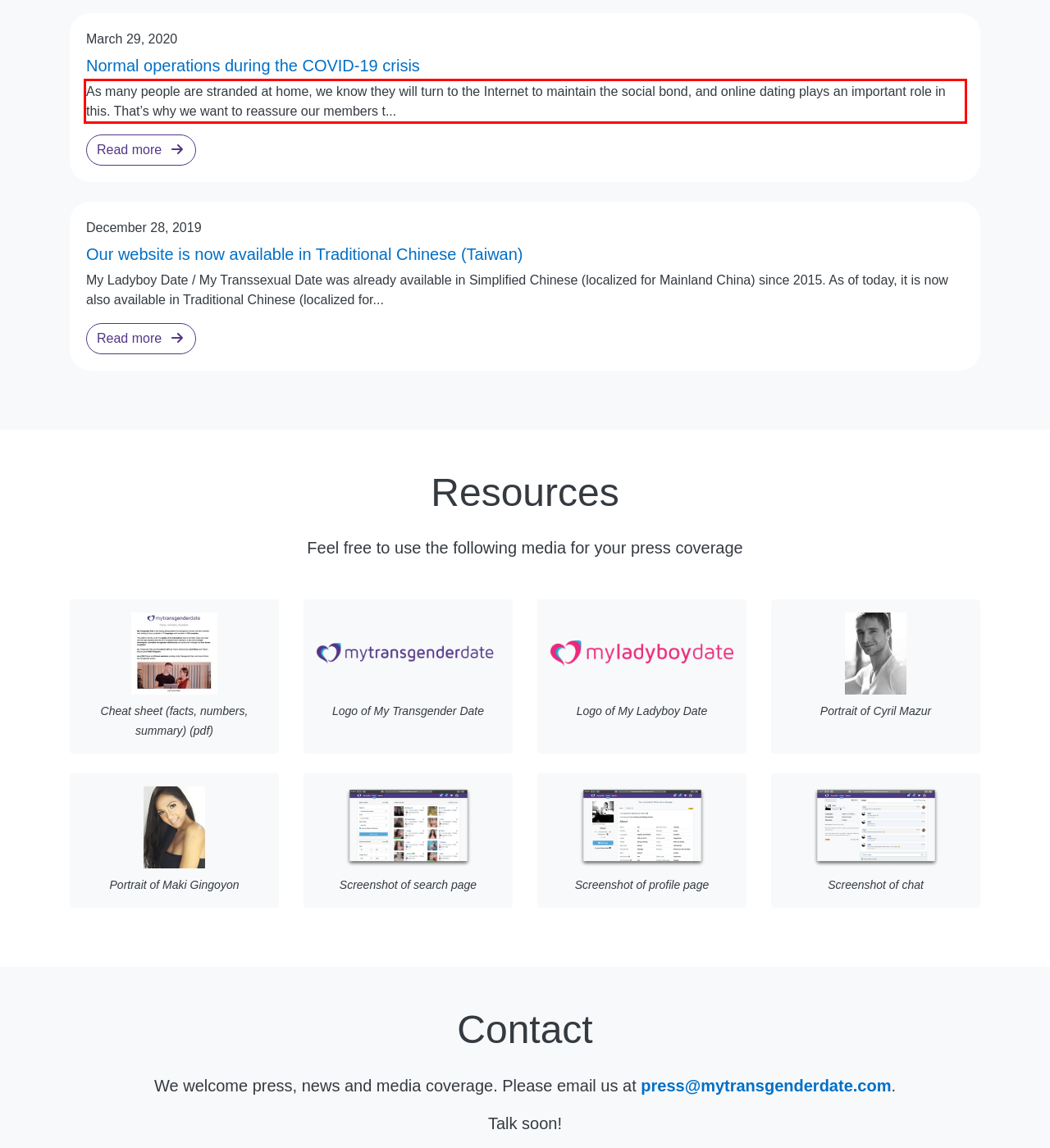Using the webpage screenshot, recognize and capture the text within the red bounding box.

As many people are stranded at home, we know they will turn to the Internet to maintain the social bond, and online dating plays an important role in this. That’s why we want to reassure our members t...